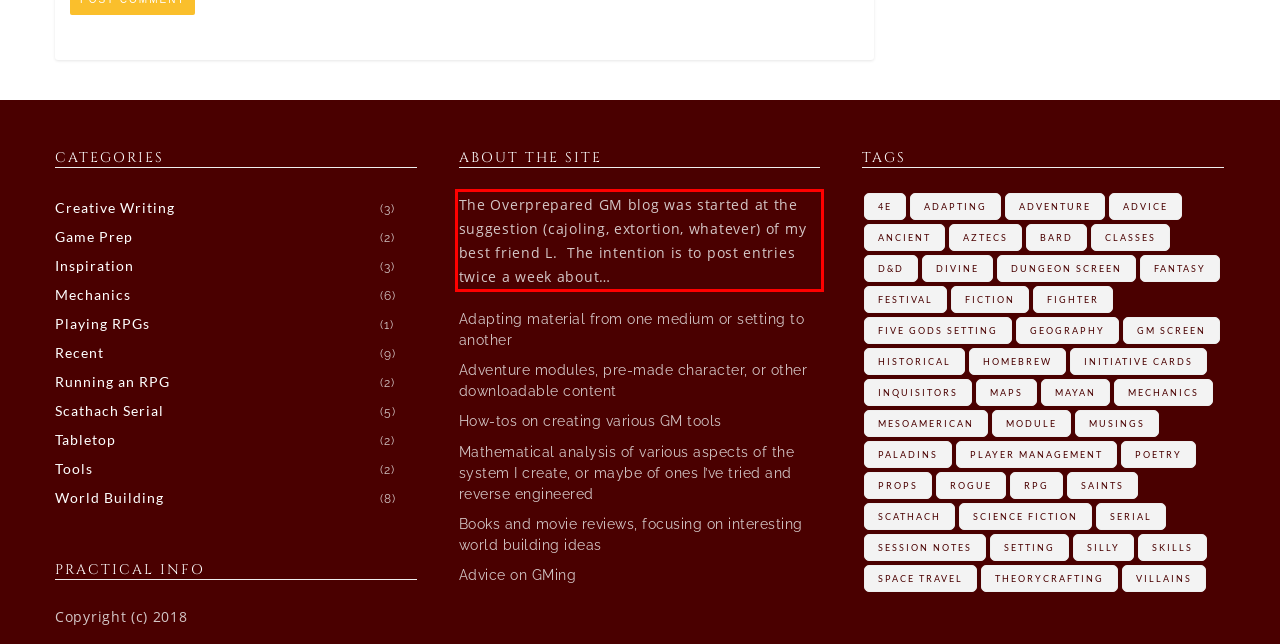You are provided with a screenshot of a webpage that includes a UI element enclosed in a red rectangle. Extract the text content inside this red rectangle.

The Overprepared GM blog was started at the suggestion (cajoling, extortion, whatever) of my best friend L. The intention is to post entries twice a week about…